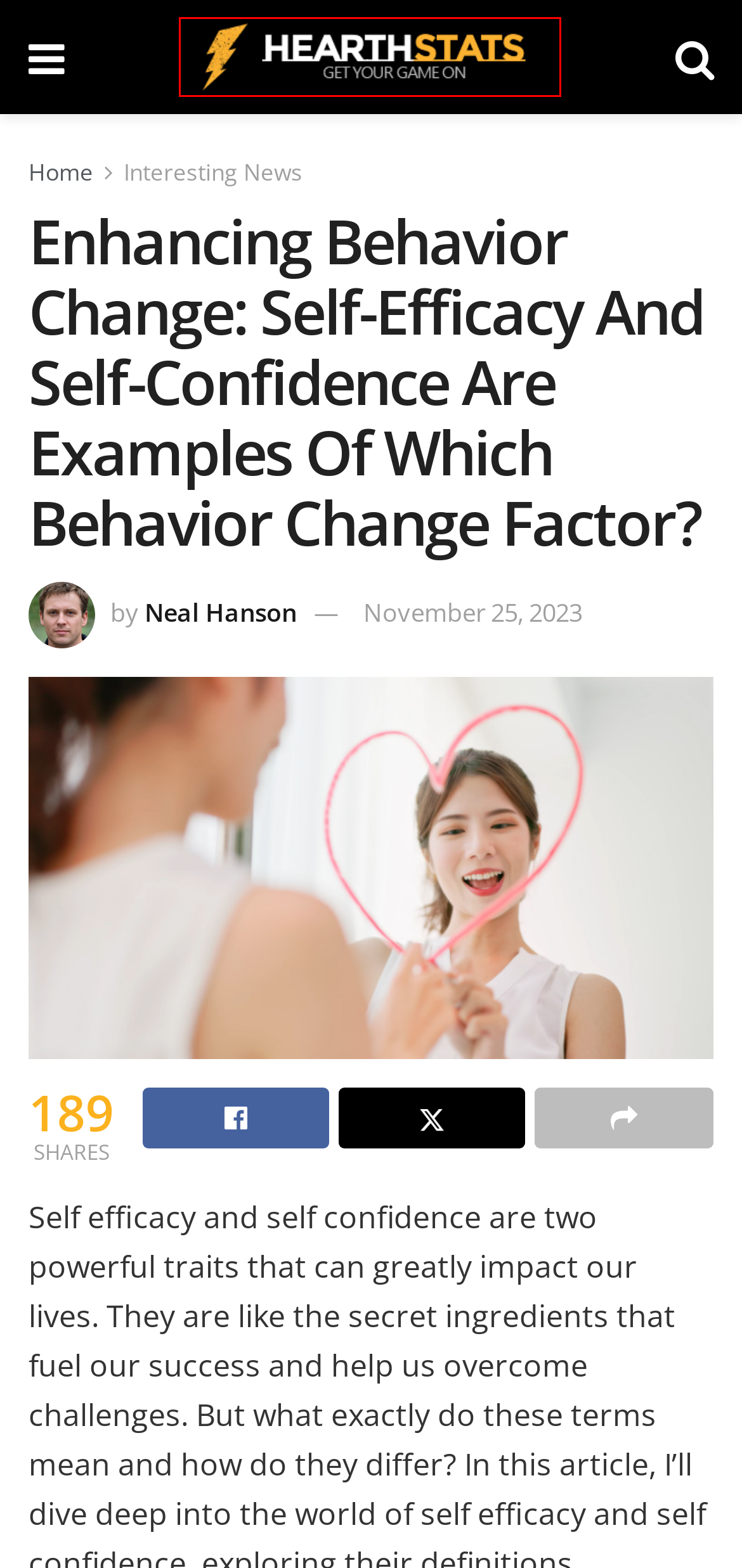Analyze the screenshot of a webpage featuring a red rectangle around an element. Pick the description that best fits the new webpage after interacting with the element inside the red bounding box. Here are the candidates:
A. Hearth Stats - Immerse in Gaming, Discover Consoles, and Uncover Interesting Facts
B. Interesting News - Hearth Stats
C. JNews - One Stop Solution for Web Publishing
D. Neal Hanson - Hearth Stats
E. Contact Us - Hearth Stats
F. News - Hearth Stats
G. Cool Things - Hearth Stats
H. Virtual Reality Headsets: The Finest Models for Every Slot Budget - Hearth Stats

A